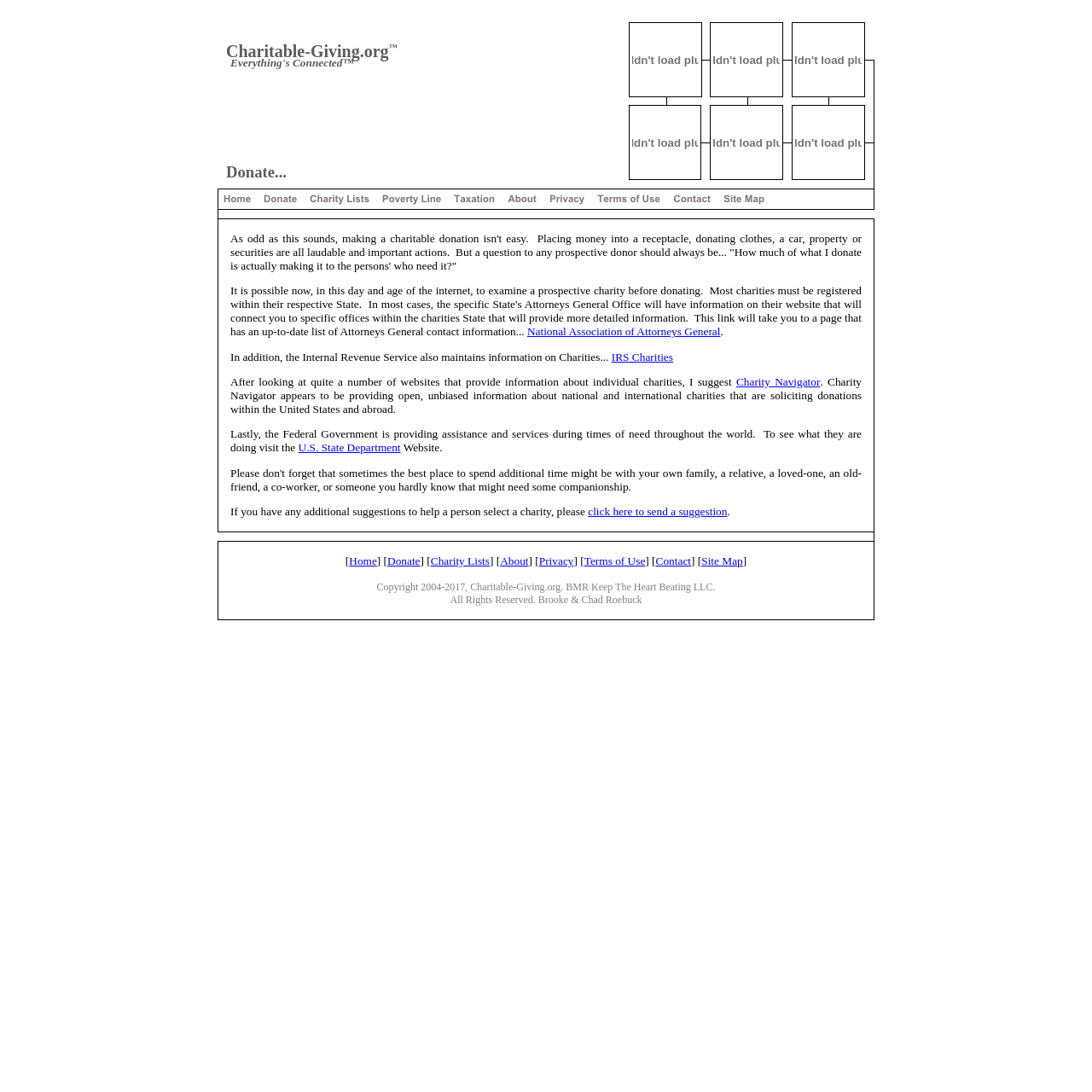Please find and report the bounding box coordinates of the element to click in order to perform the following action: "Return to the home page". The coordinates should be expressed as four float numbers between 0 and 1, in the format [left, top, right, bottom].

[0.2, 0.174, 0.237, 0.191]